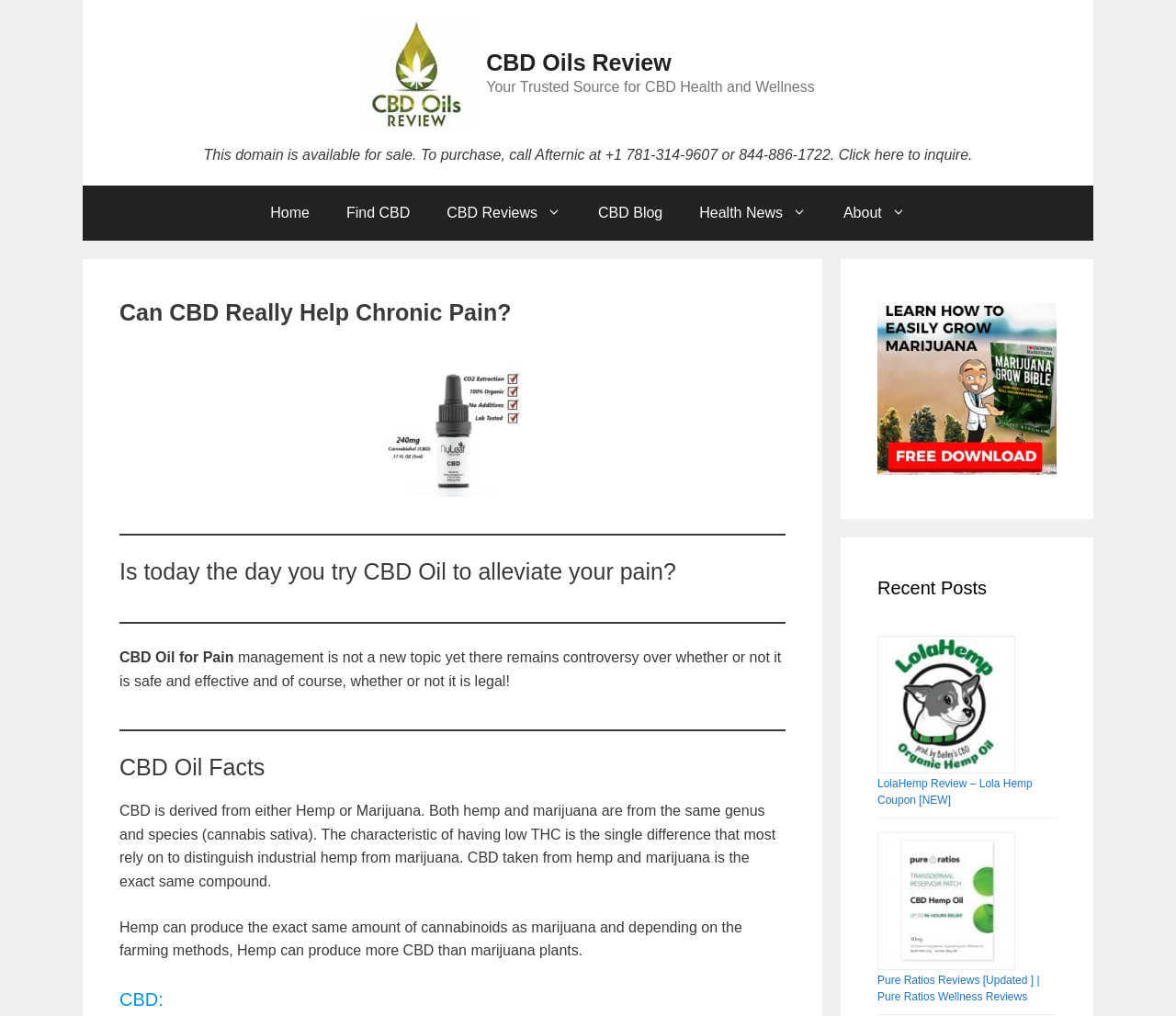Using the image as a reference, answer the following question in as much detail as possible:
How many images are there in the banner section?

In the banner section, I can see only one image, which is 'CBD Oils Review', so there is only one image in the banner section.